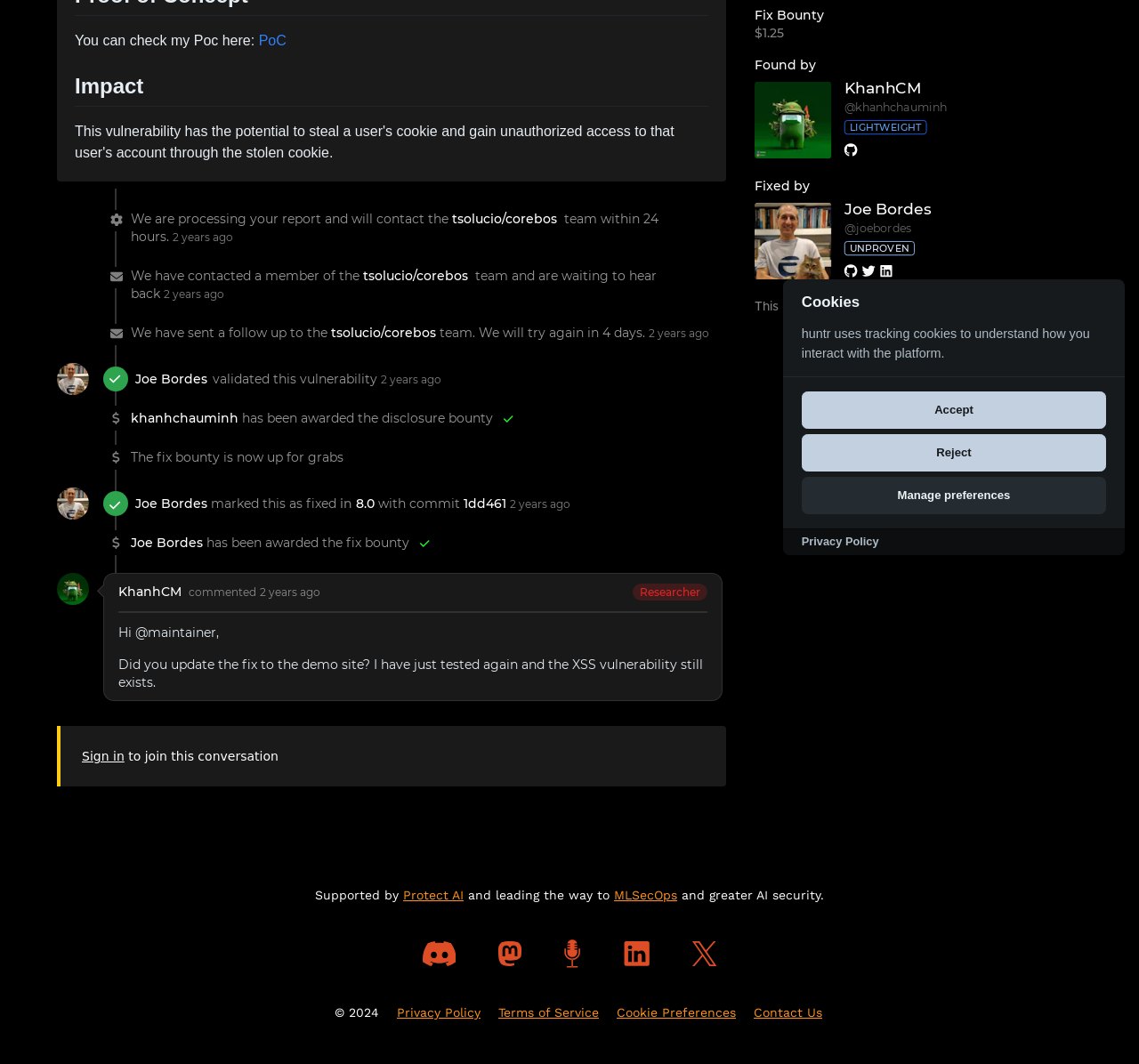Extract the bounding box coordinates for the described element: "Joe Bordes". The coordinates should be represented as four float numbers between 0 and 1: [left, top, right, bottom].

[0.119, 0.348, 0.182, 0.365]